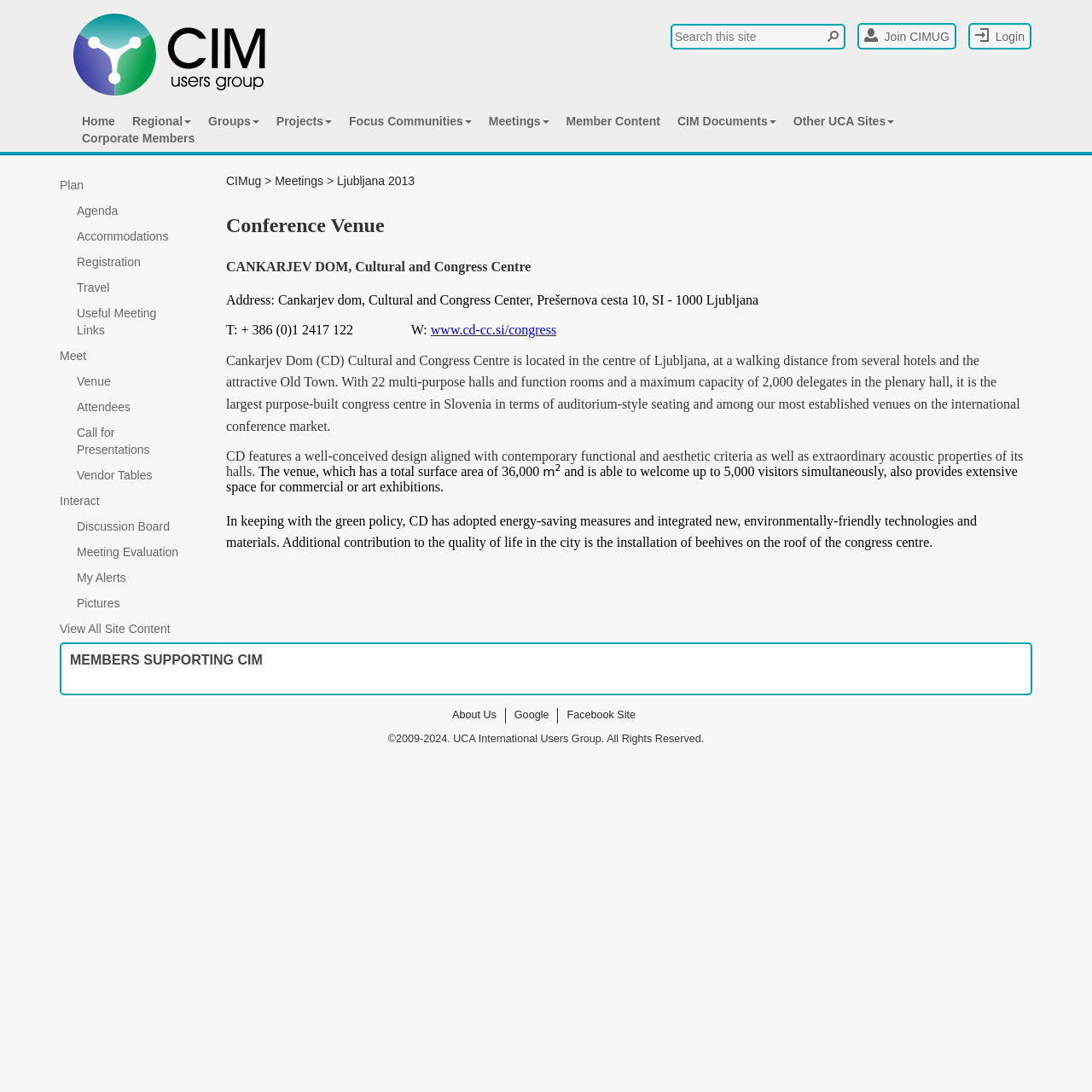What is the maximum capacity of the plenary hall?
From the image, respond using a single word or phrase.

2,000 delegates